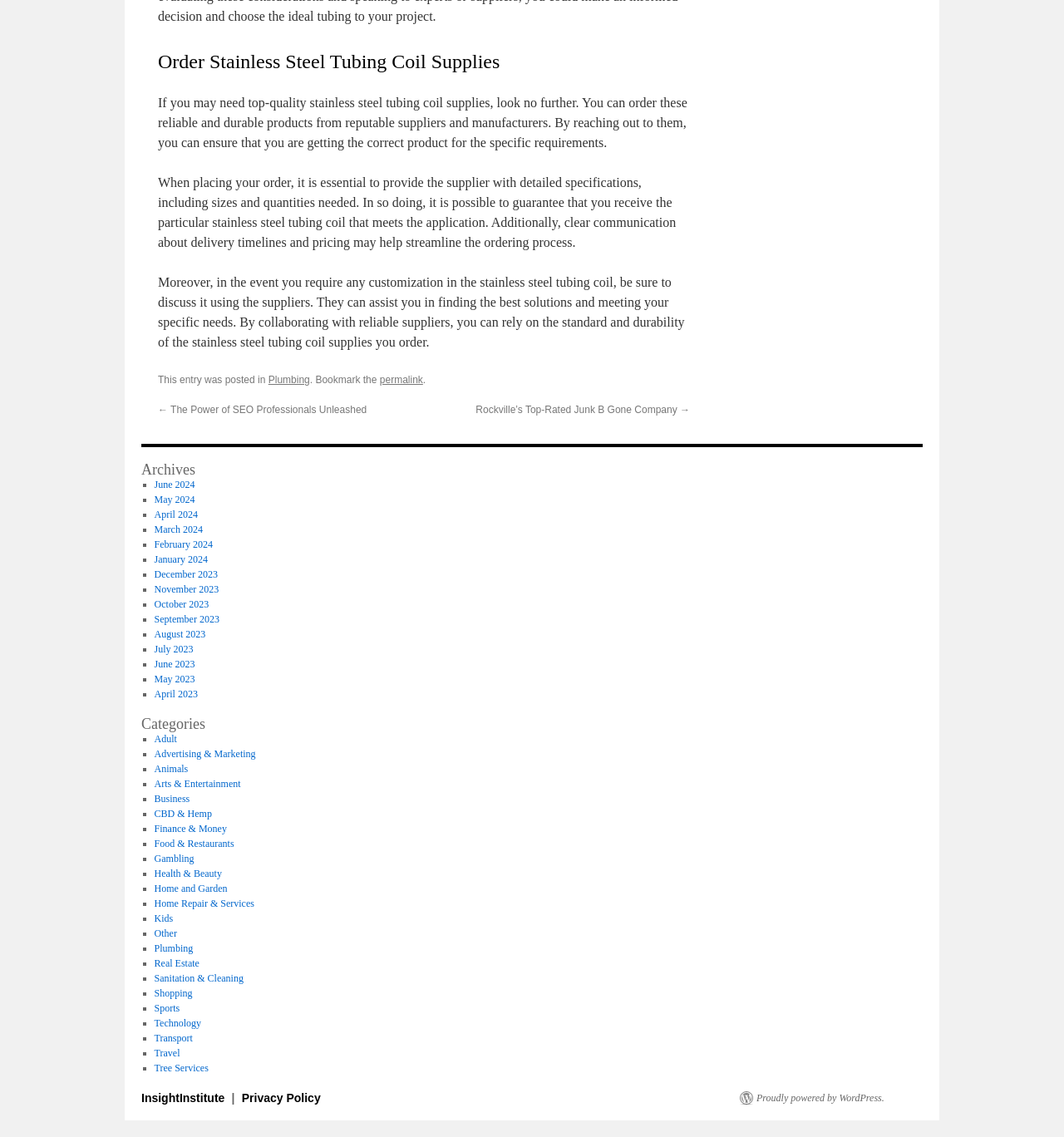Given the description: "Sports", determine the bounding box coordinates of the UI element. The coordinates should be formatted as four float numbers between 0 and 1, [left, top, right, bottom].

[0.145, 0.881, 0.169, 0.891]